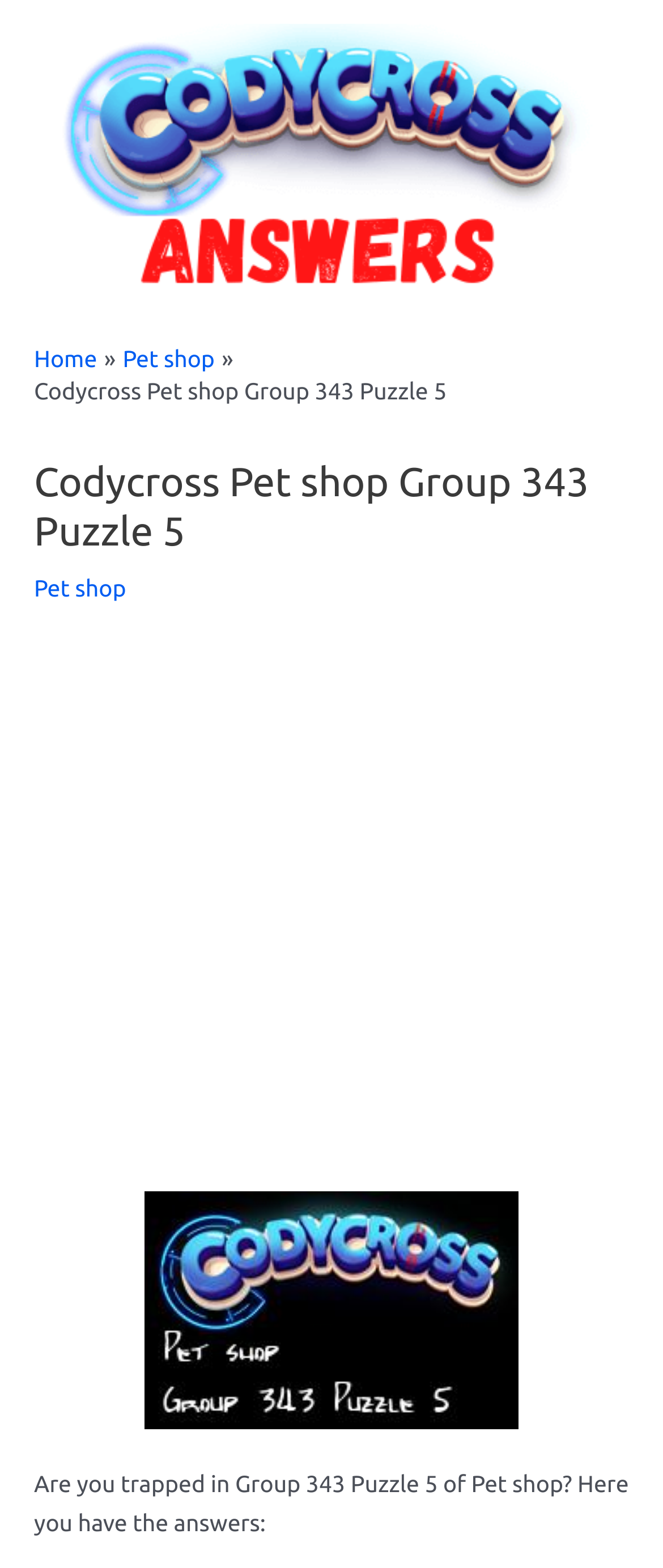Given the following UI element description: "Home", find the bounding box coordinates in the webpage screenshot.

[0.051, 0.22, 0.146, 0.237]